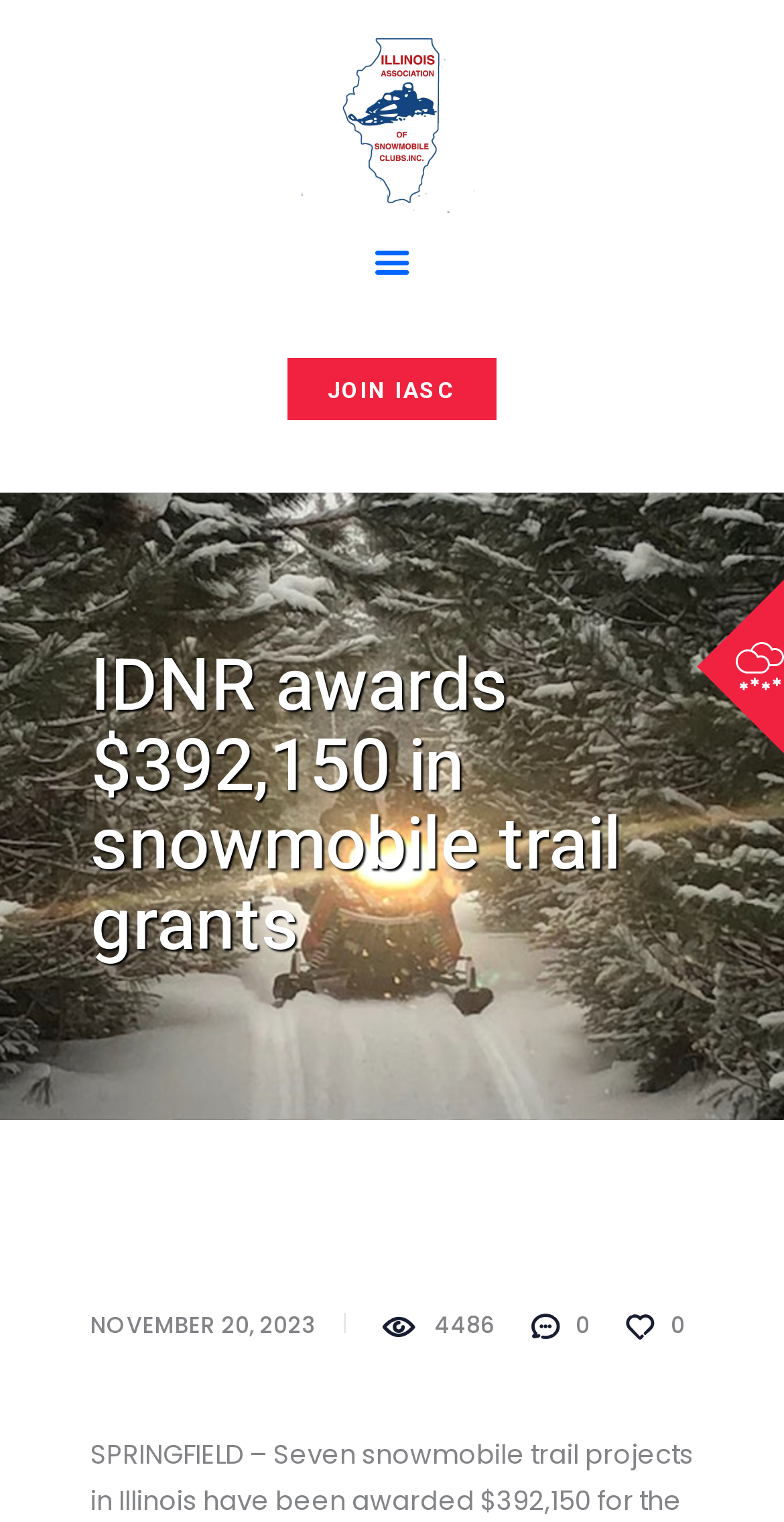What is the phone number for reservation hotline?
Answer the question with just one word or phrase using the image.

+1 800 1234 556